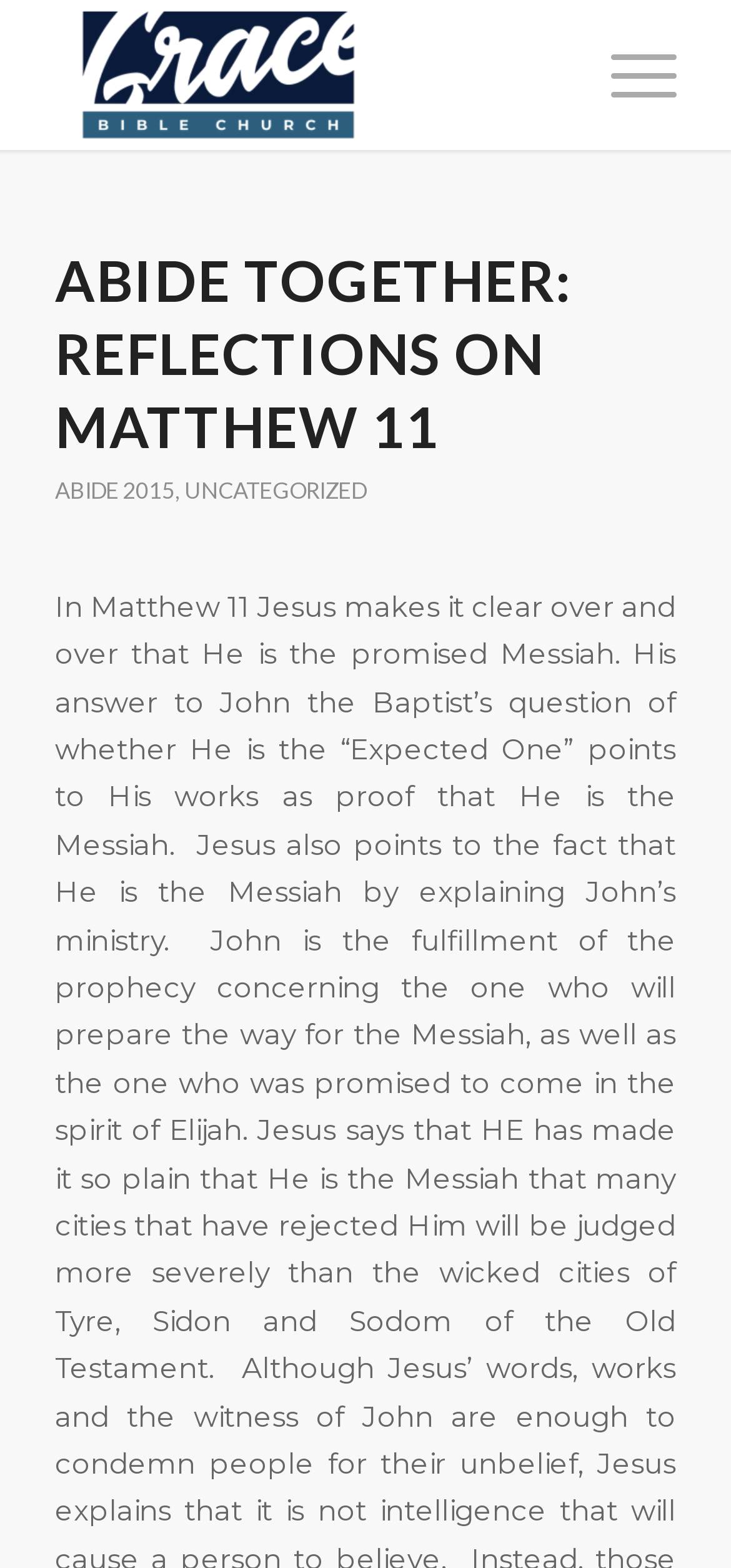What is the name of the church?
Provide a fully detailed and comprehensive answer to the question.

The name of the church can be found in the top-left corner of the webpage, where there is a link with an image that says 'Grace Bible Church'.